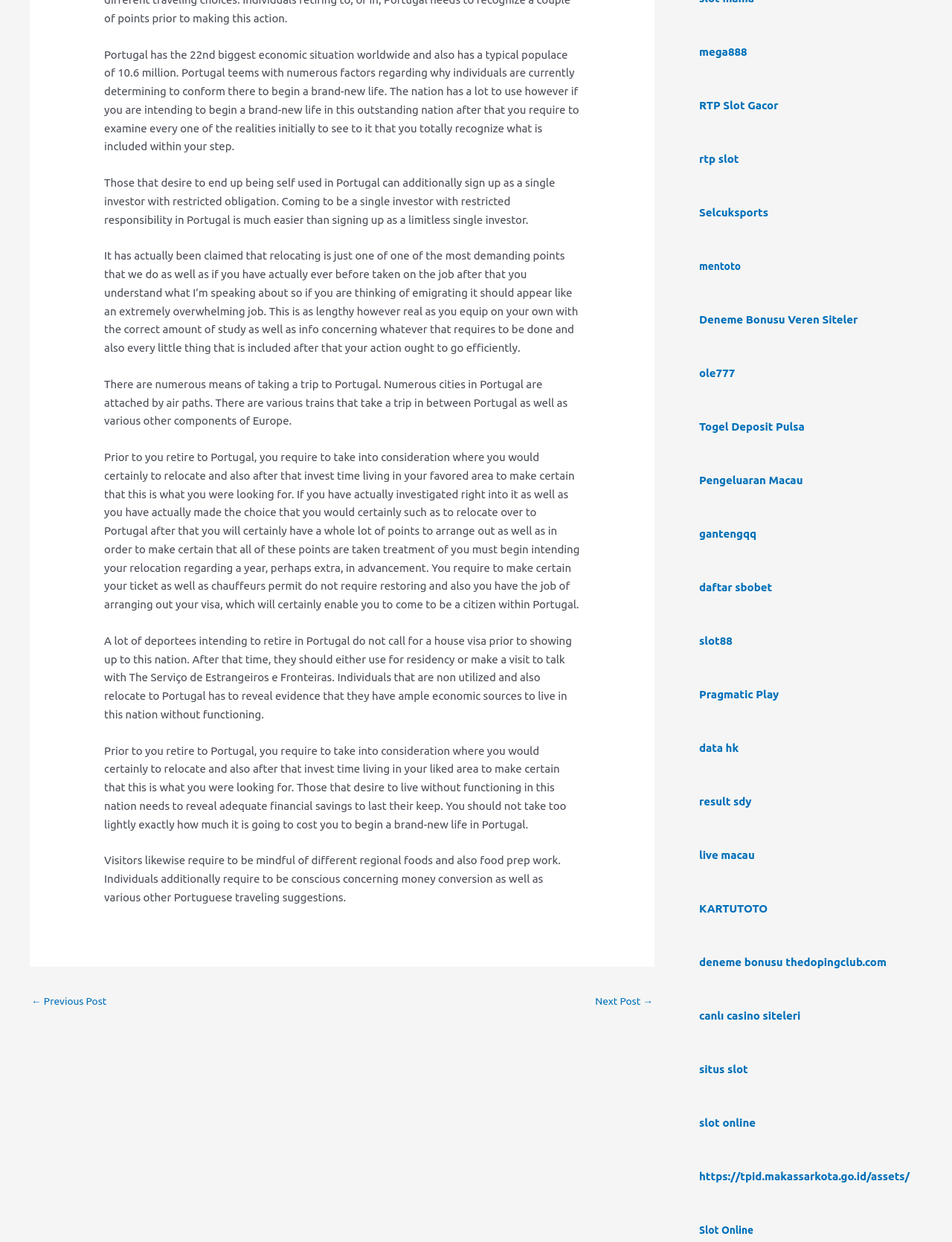How many ways are there to travel to Portugal?
Please answer the question with a detailed response using the information from the screenshot.

The answer can be found in the fourth StaticText element, which states 'There are numerous means of taking a trip to Portugal. Numerous cities in Portugal are attached by air paths. There are various trains that take a trip in between Portugal as well as various other components of Europe.'